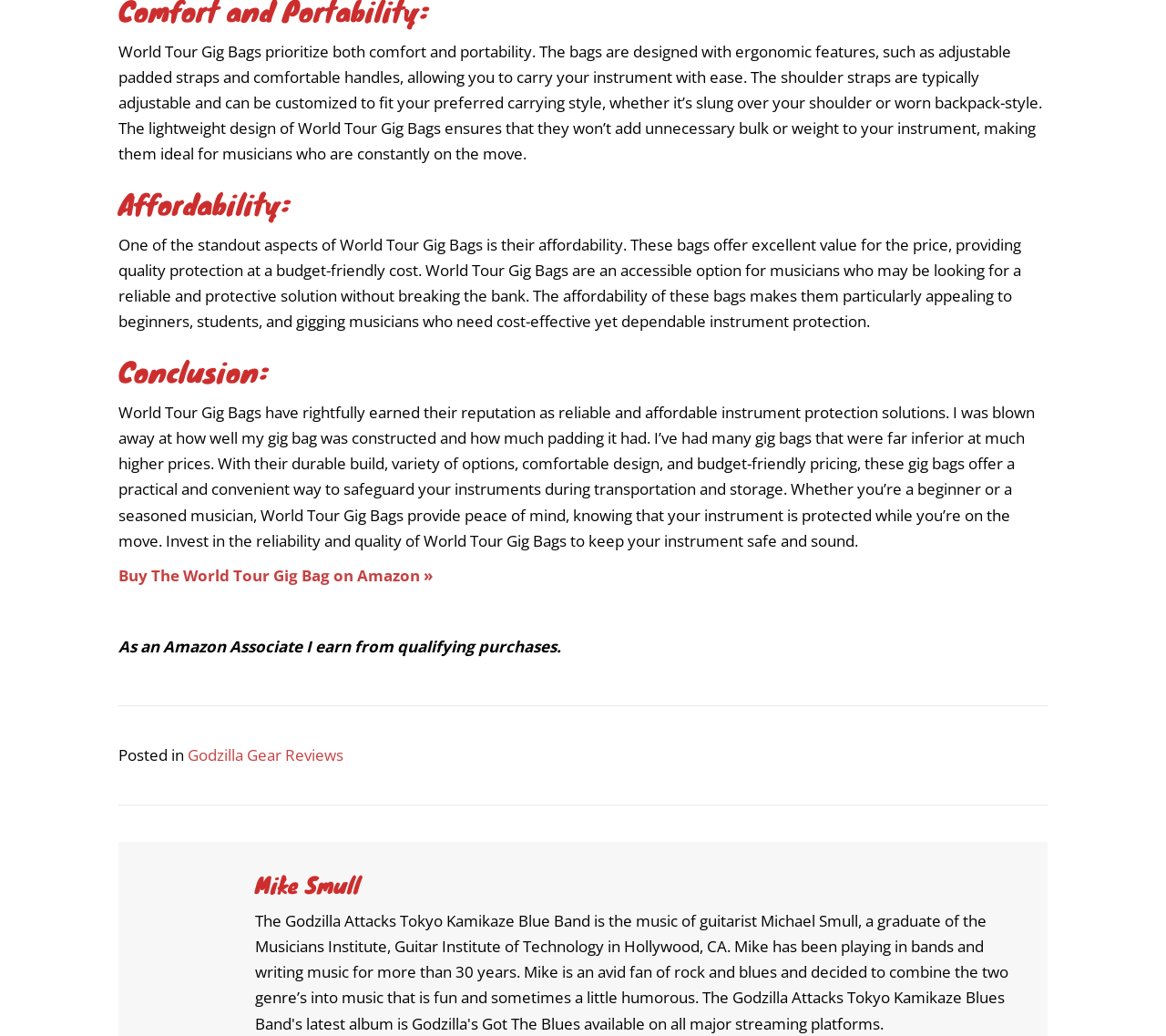Please give a succinct answer to the question in one word or phrase:
What is the main topic of this webpage?

World Tour Gig Bags